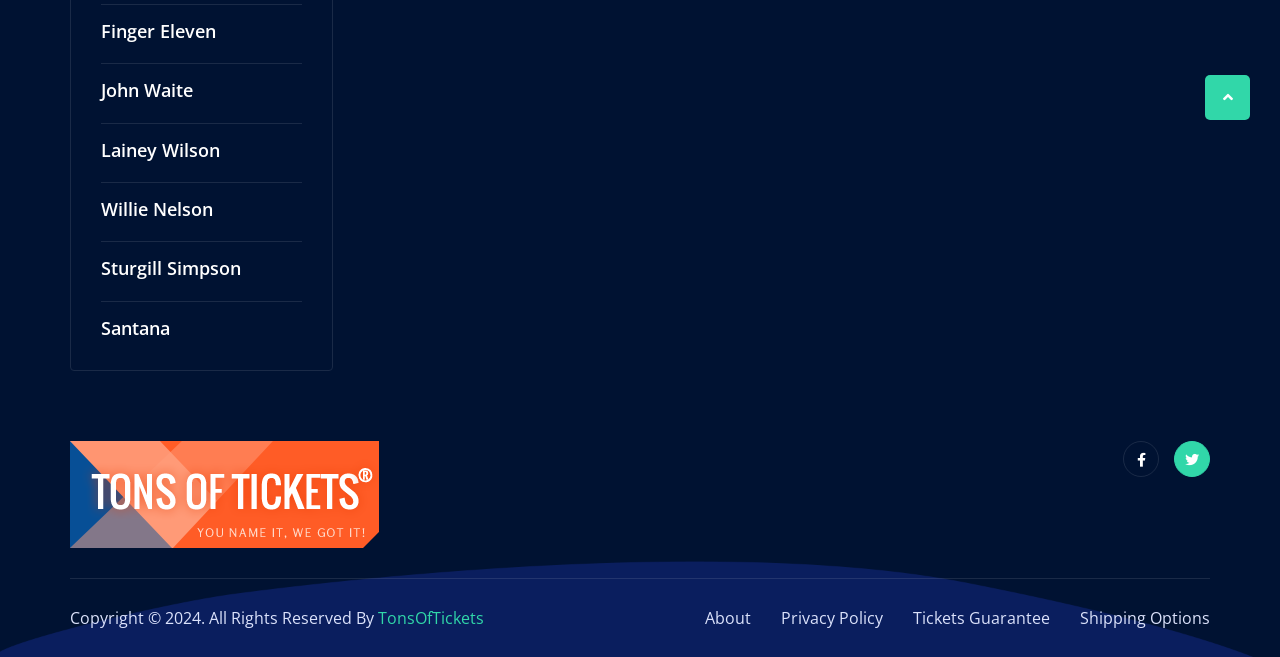Please identify the bounding box coordinates of the element that needs to be clicked to perform the following instruction: "Visit ParolaPrime".

None